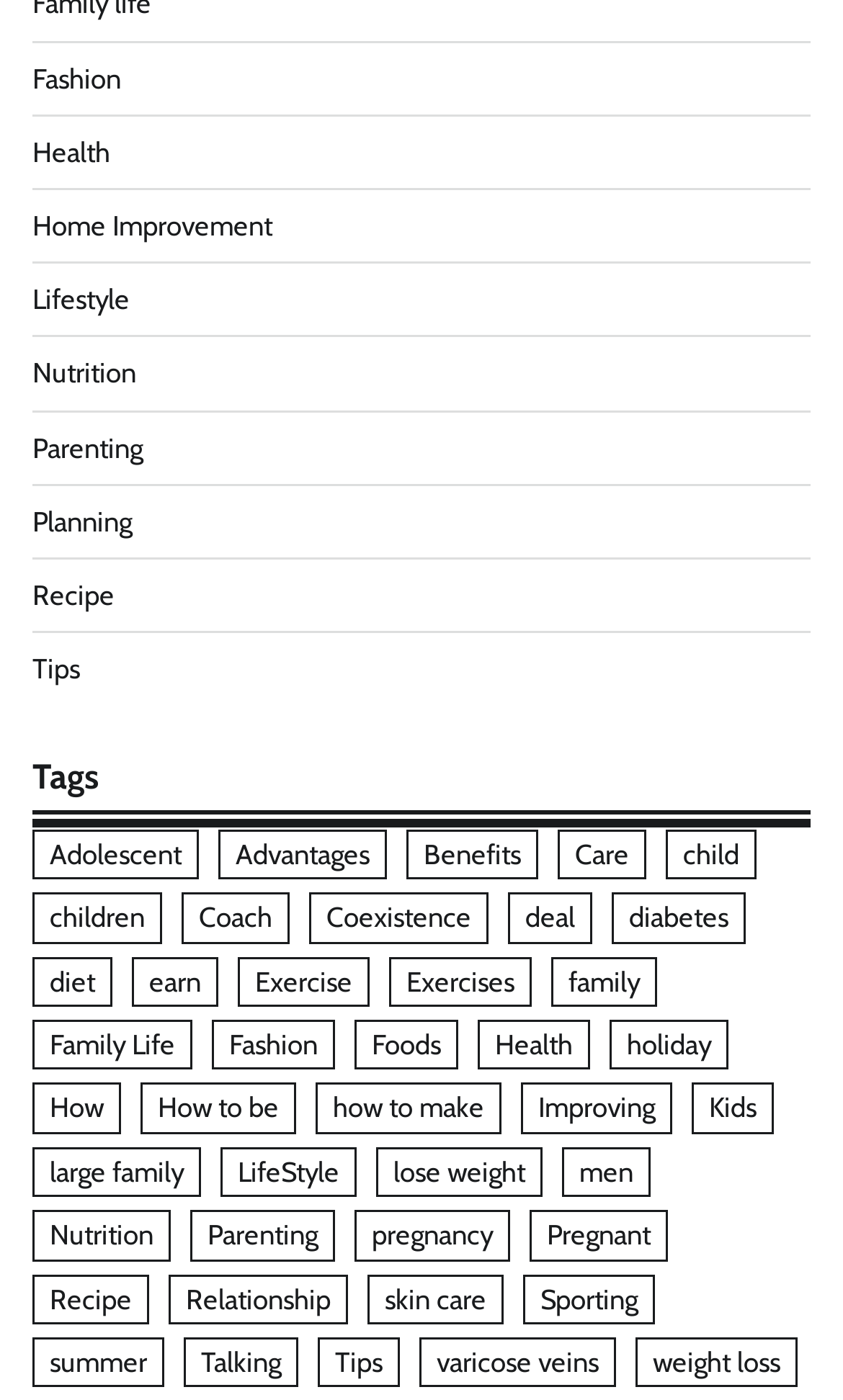Specify the bounding box coordinates of the element's region that should be clicked to achieve the following instruction: "Explore 'Recipe' category". The bounding box coordinates consist of four float numbers between 0 and 1, in the format [left, top, right, bottom].

[0.038, 0.91, 0.177, 0.946]